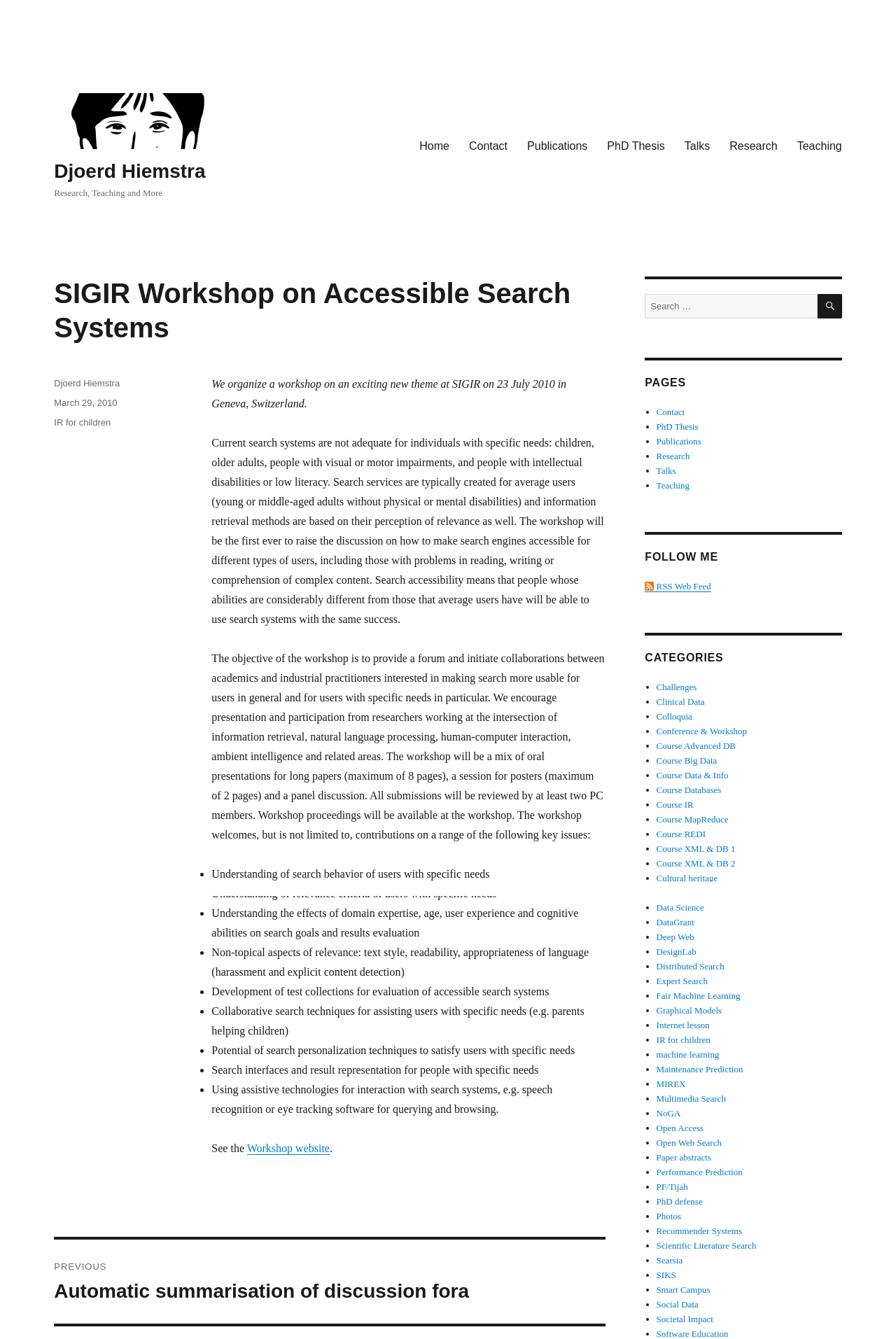What is the purpose of the workshop?
Your answer should be a single word or phrase derived from the screenshot.

To make search engines accessible for different types of users